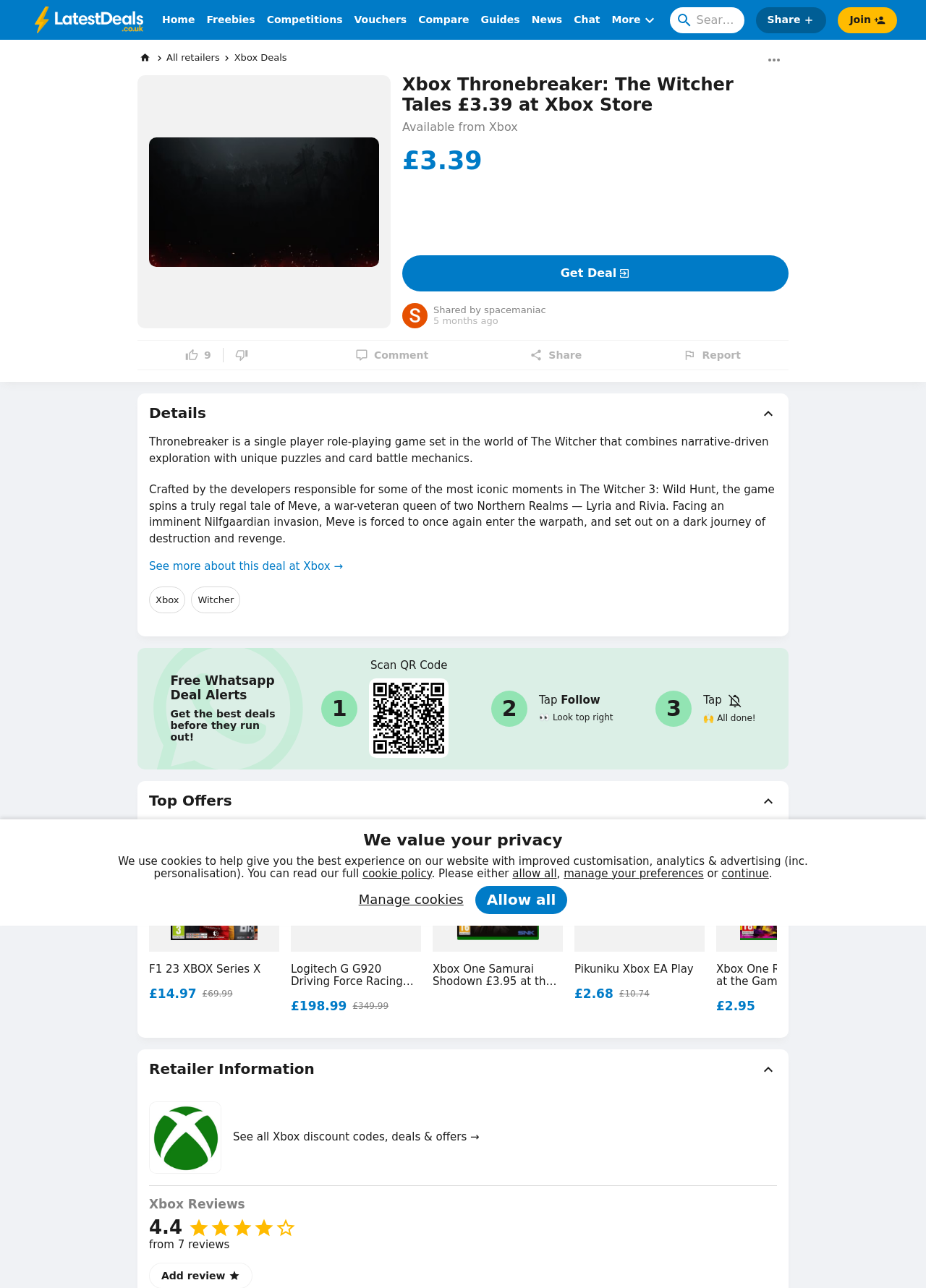Please identify the bounding box coordinates of the area that needs to be clicked to fulfill the following instruction: "Click on the 'Get Deal' button."

[0.434, 0.198, 0.852, 0.226]